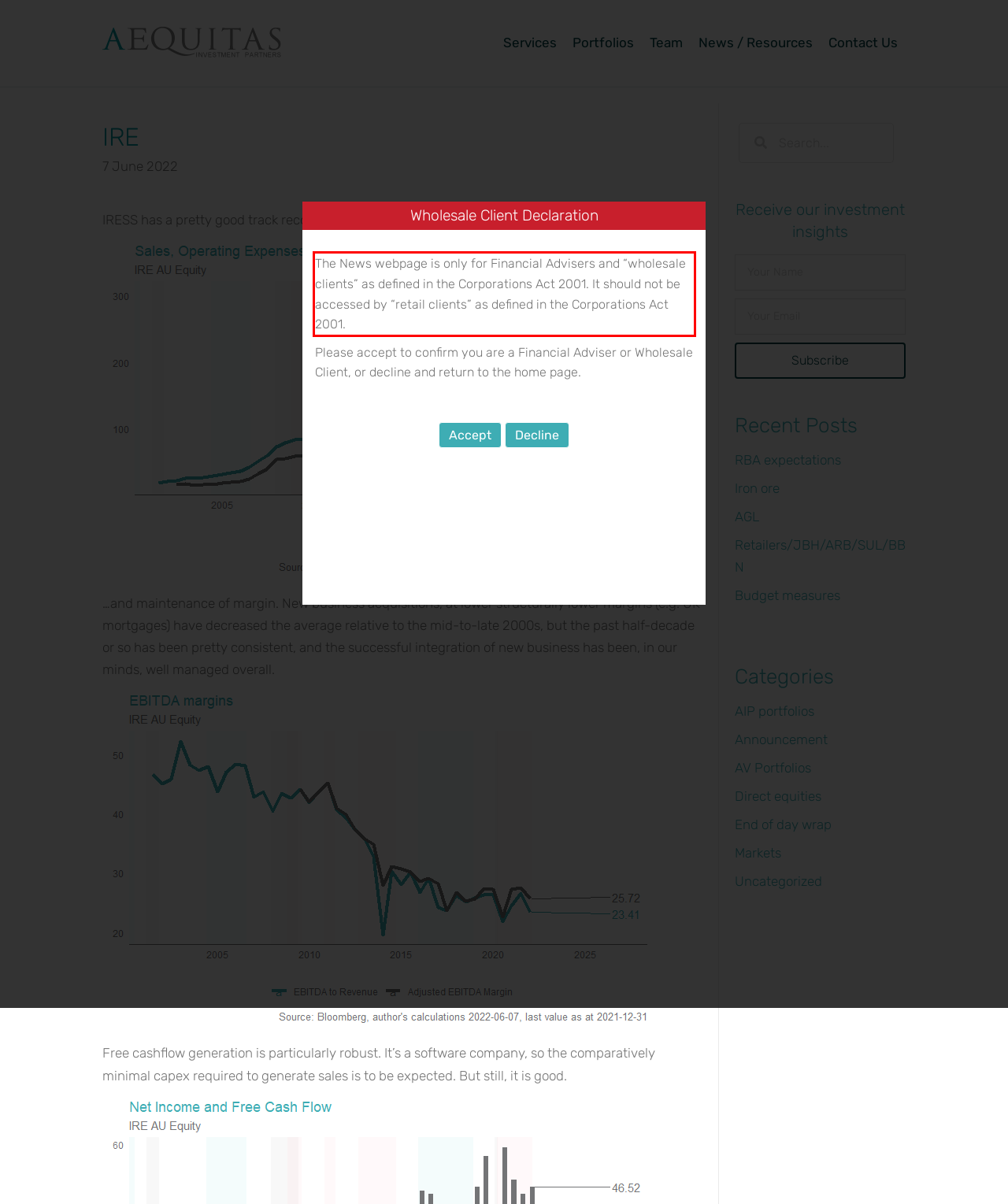Please look at the webpage screenshot and extract the text enclosed by the red bounding box.

The News webpage is only for Financial Advisers and “wholesale clients” as defined in the Corporations Act 2001. It should not be accessed by “retail clients” as defined in the Corporations Act 2001.